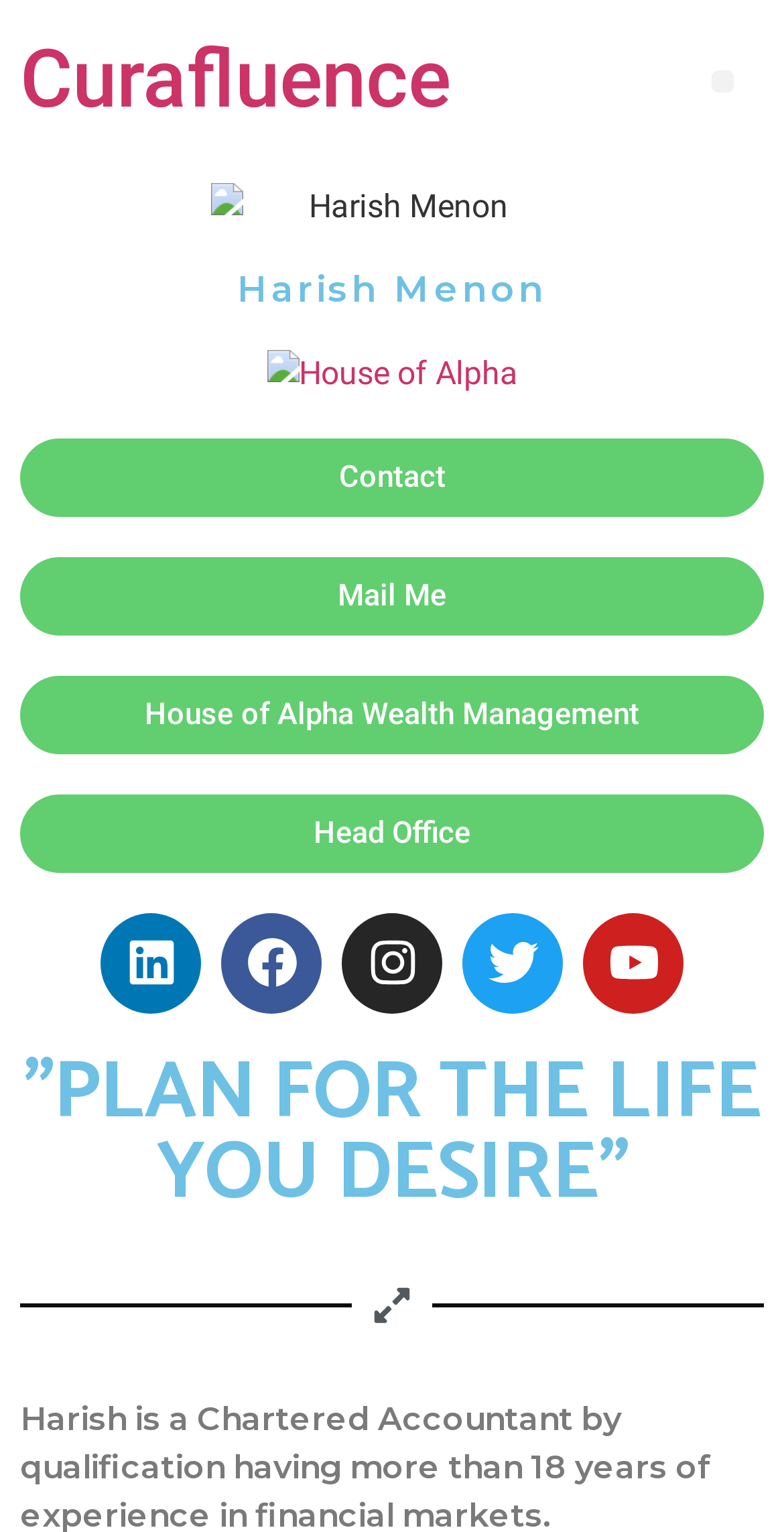What is the company founded by Harish Menon?
Provide a comprehensive and detailed answer to the question.

The company founded by Harish Menon can be found in the link element with the text 'House of Alpha' and also in the image element with the same name.